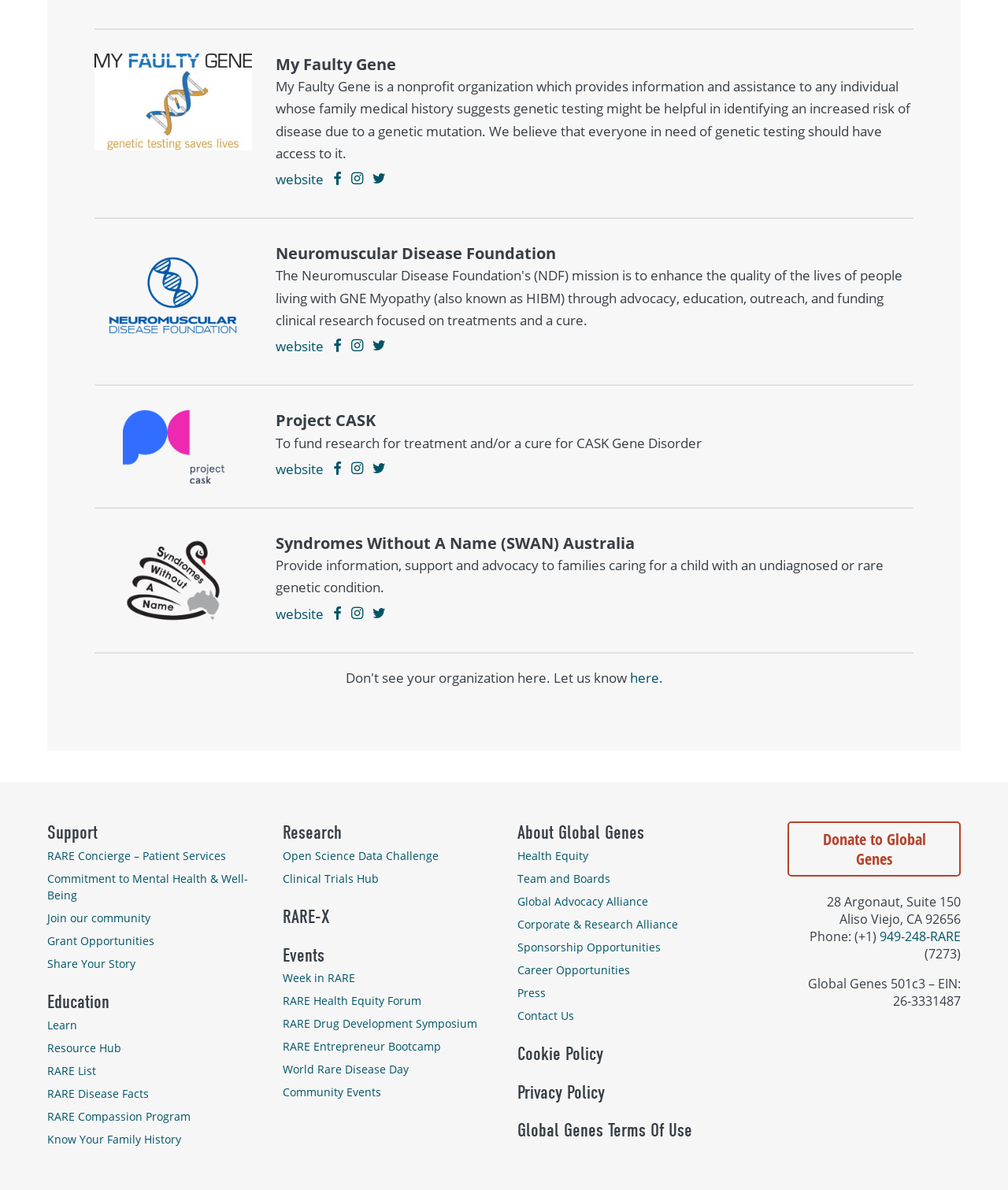Based on the description "Project CASK facebook", find the bounding box of the specified UI element.

[0.327, 0.382, 0.342, 0.406]